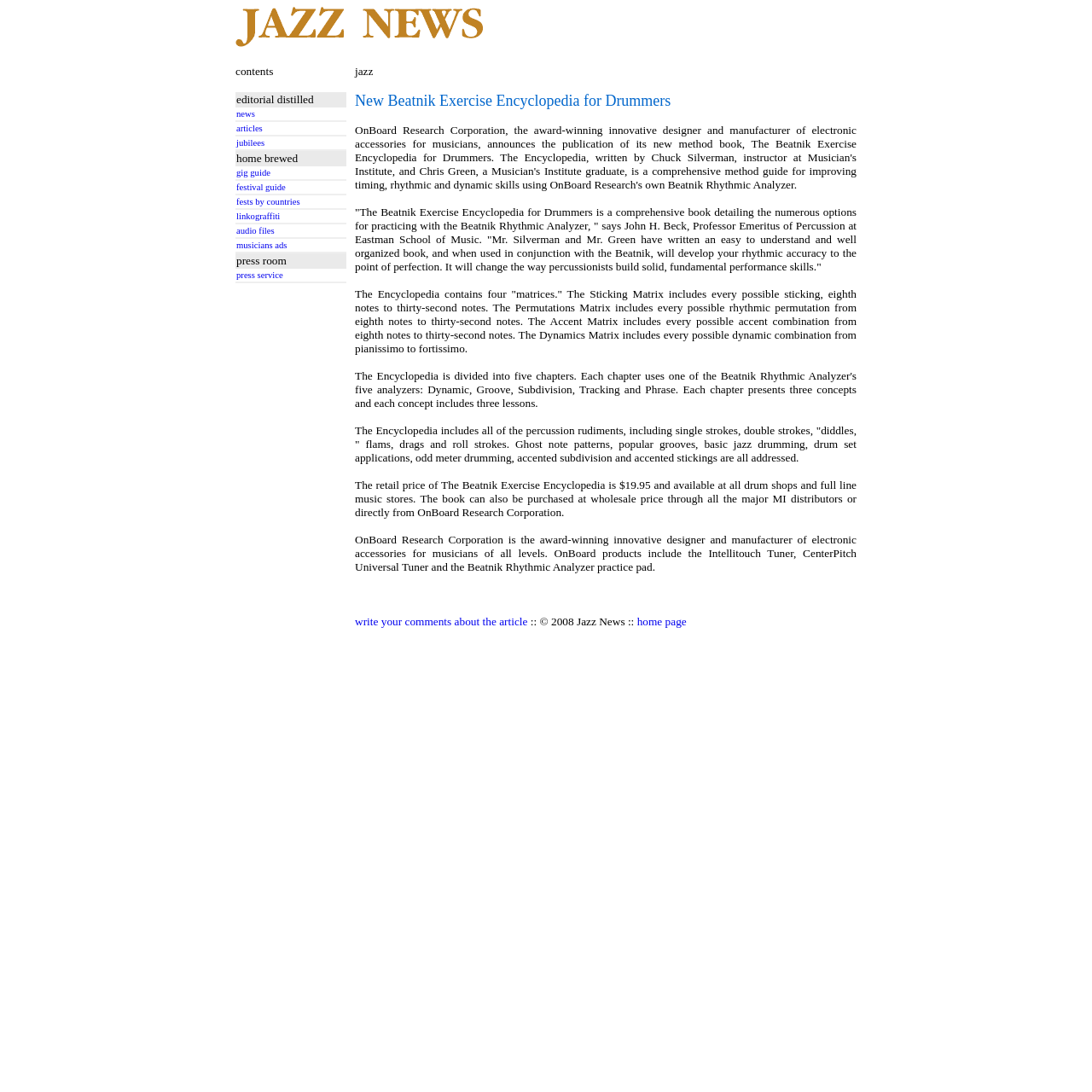Using the information from the screenshot, answer the following question thoroughly:
Who is the author of the book?

The authors of the book are mentioned in the text as Chuck Silverman, an instructor at Musician's Institute, and Chris Green, a Musician's Institute graduate.